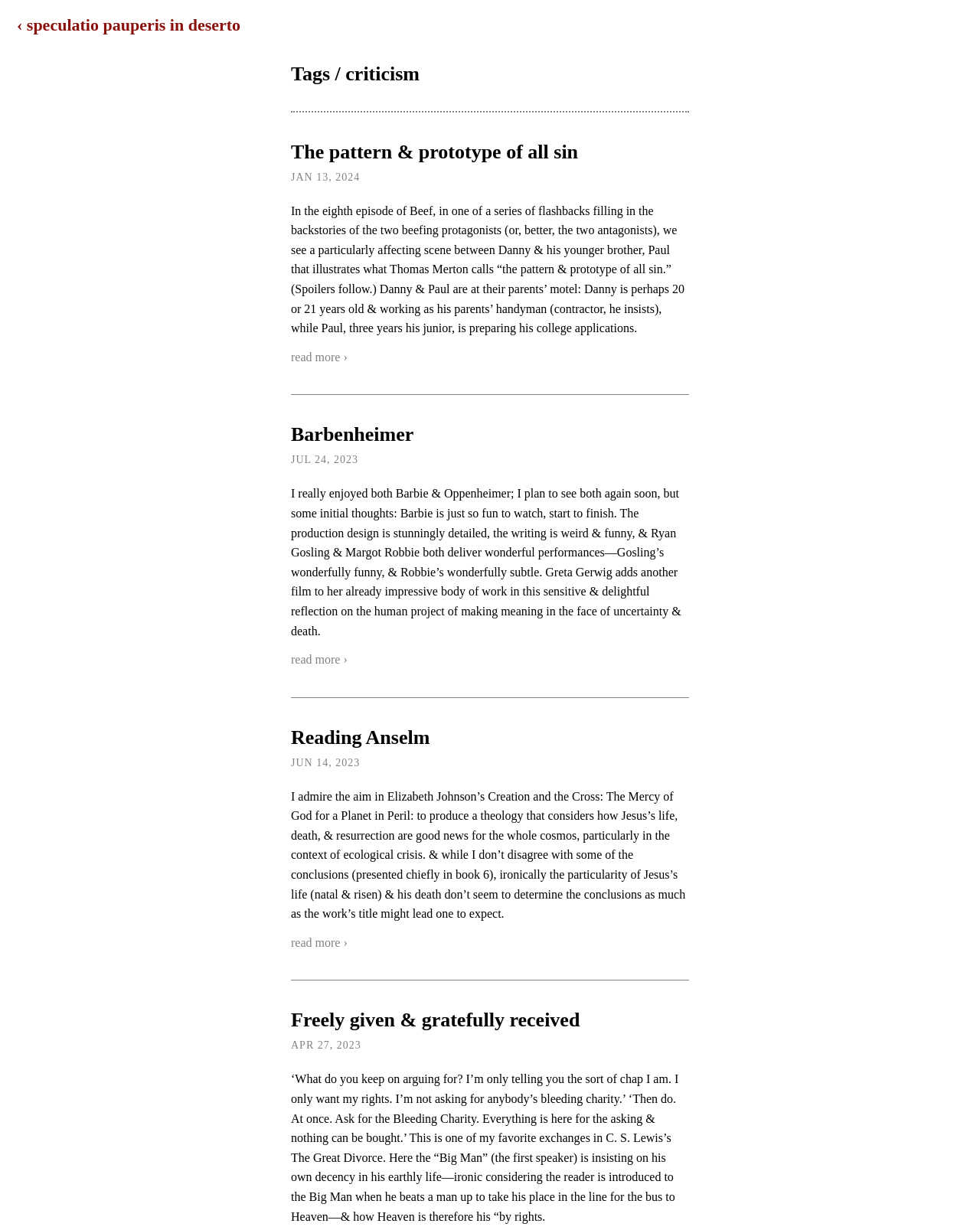Bounding box coordinates are specified in the format (top-left x, top-left y, bottom-right x, bottom-right y). All values are floating point numbers bounded between 0 and 1. Please provide the bounding box coordinate of the region this sentence describes: ‹ speculatio pauperis in deserto

[0.017, 0.012, 0.245, 0.028]